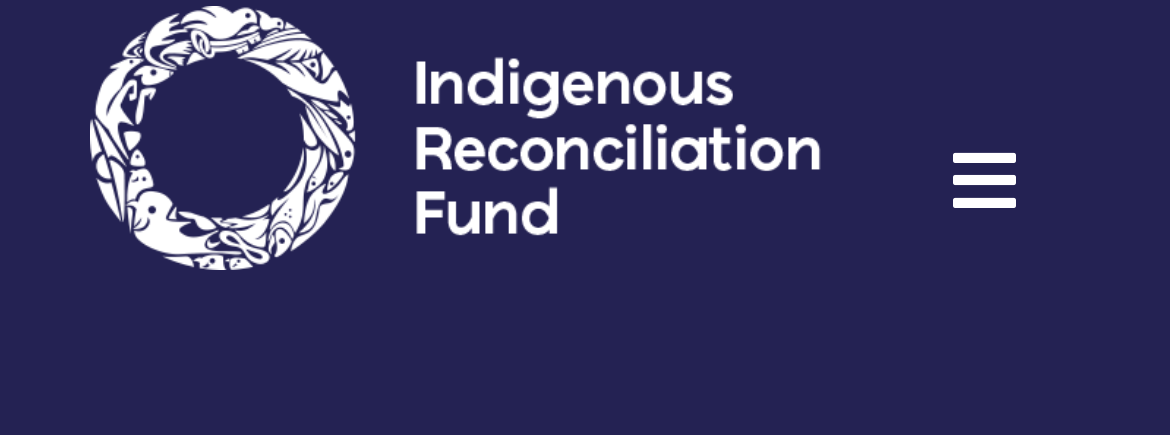Extract the bounding box coordinates for the described element: "aria-label="irf-wordmark-reverse-large"". The coordinates should be represented as four float numbers between 0 and 1: [left, top, right, bottom].

[0.077, 0.007, 0.703, 0.152]